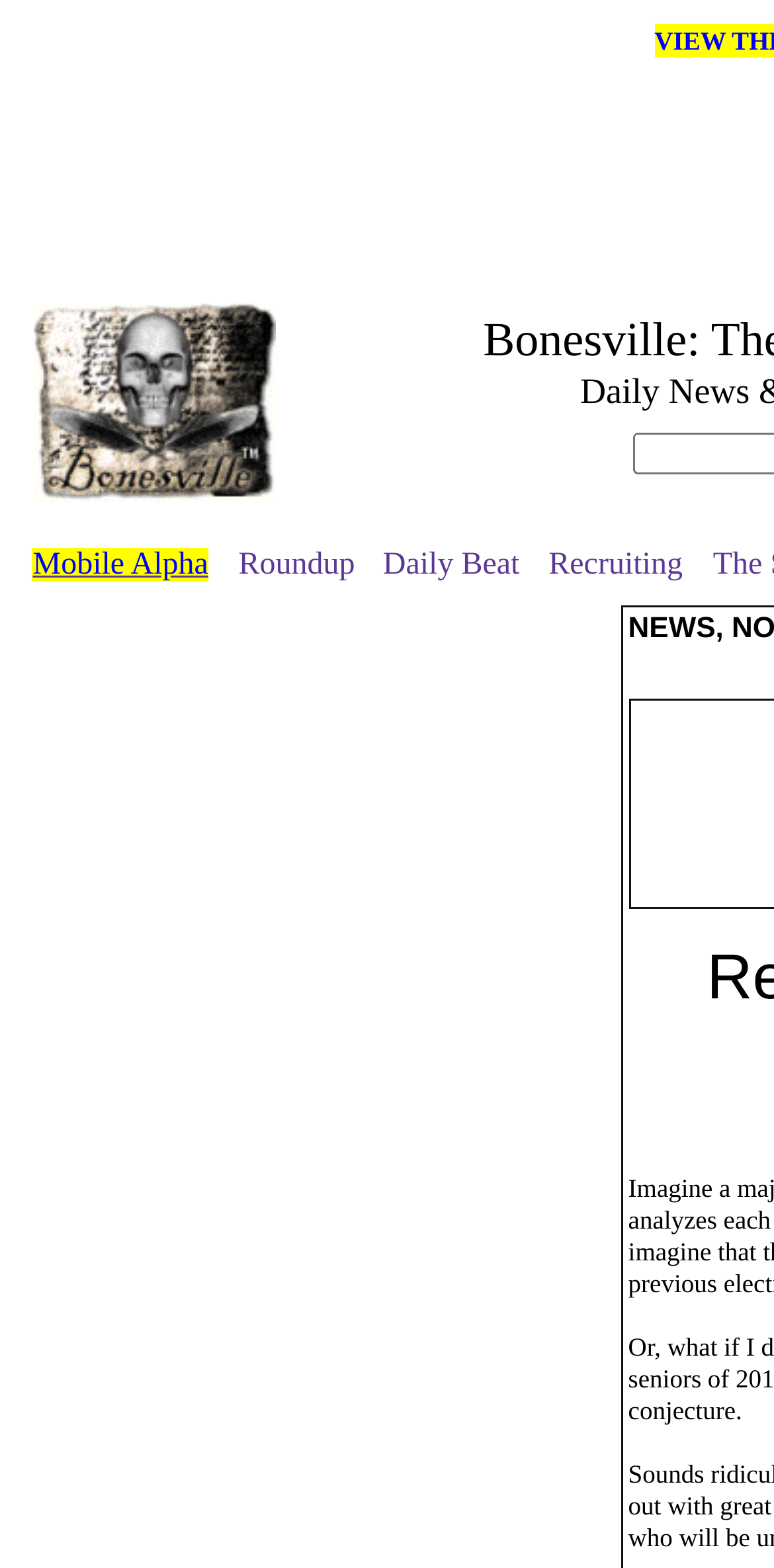What is the name of the author of this column?
Give a one-word or short phrase answer based on the image.

Bethany Bradsher